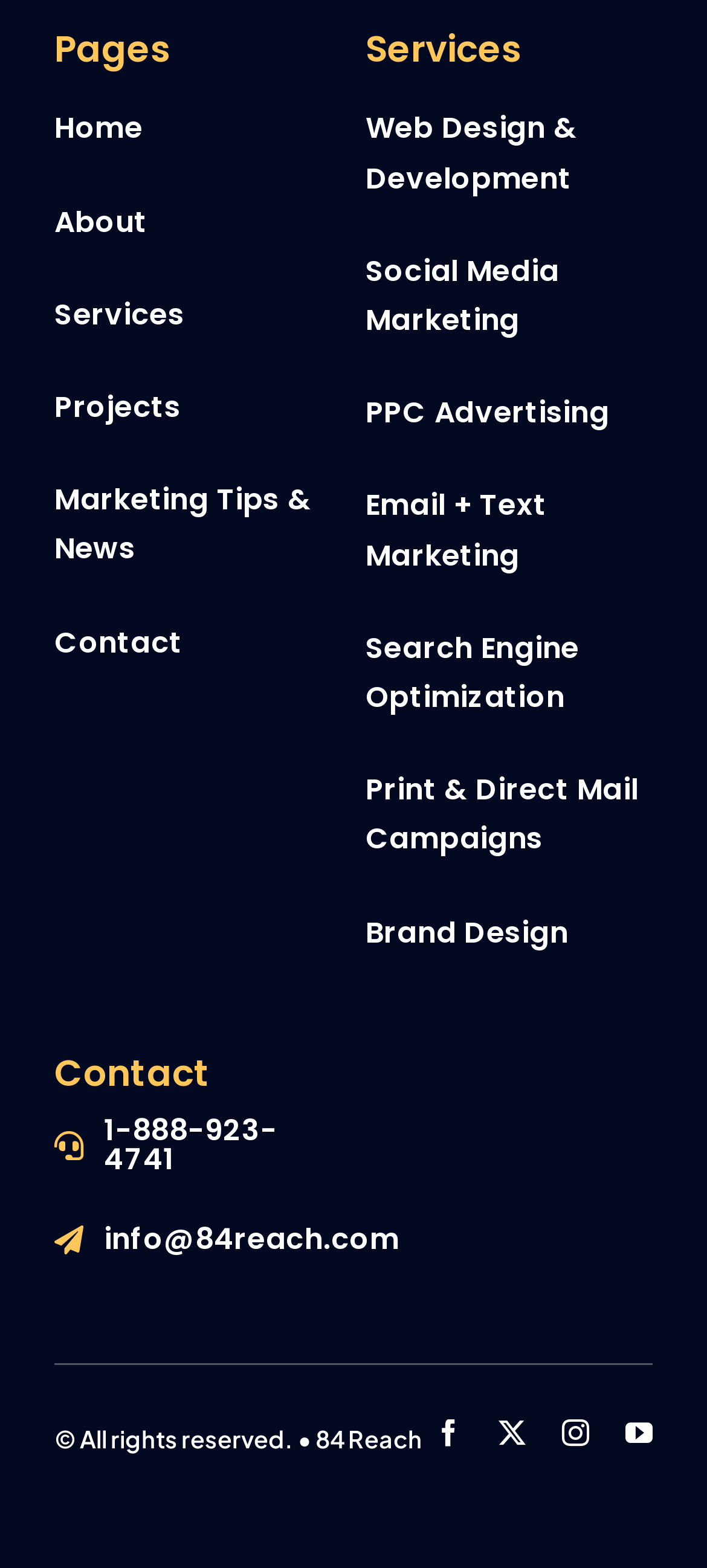Please respond to the question using a single word or phrase:
How many headings are on the page?

3